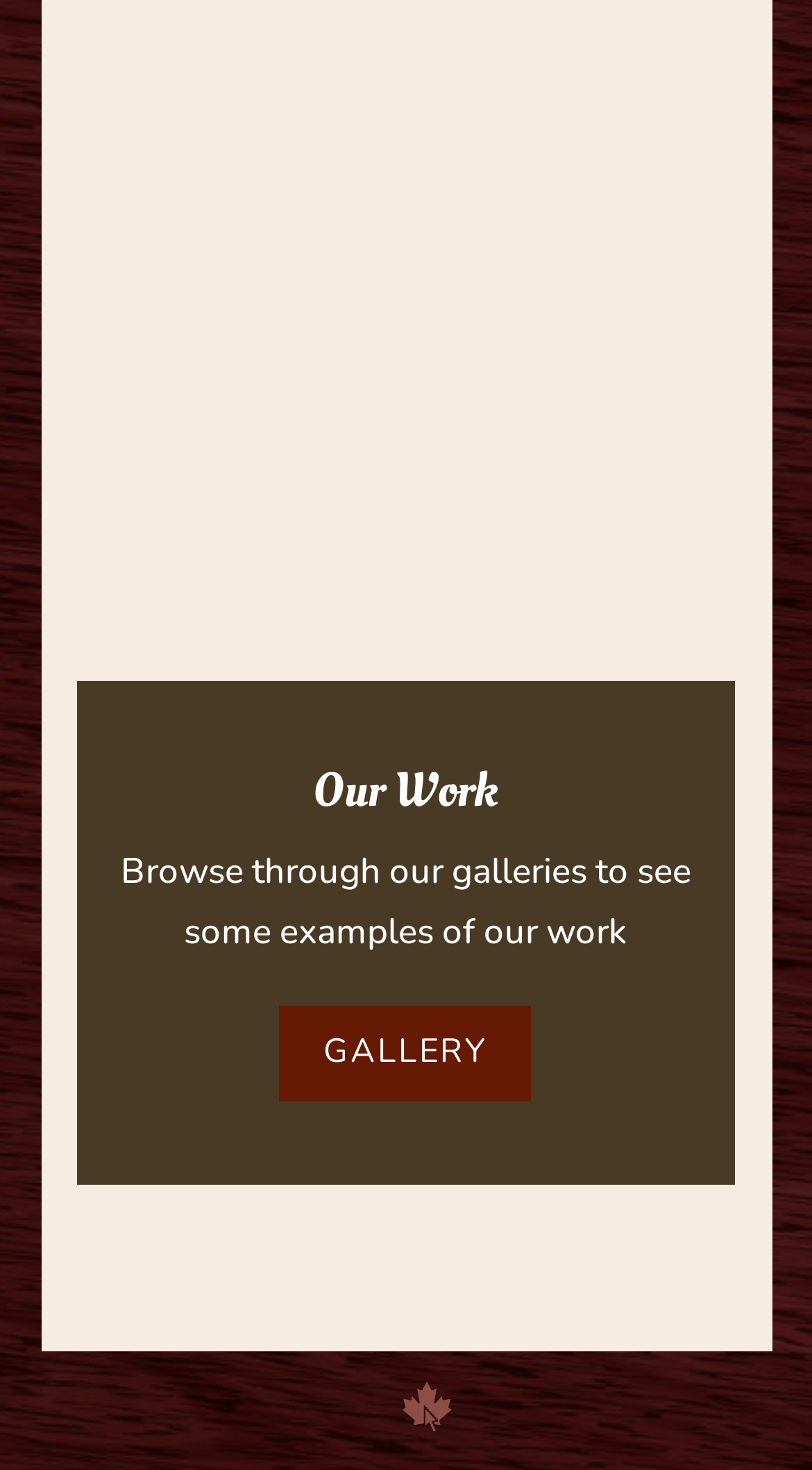Locate the bounding box of the user interface element based on this description: "Home and Garden".

None